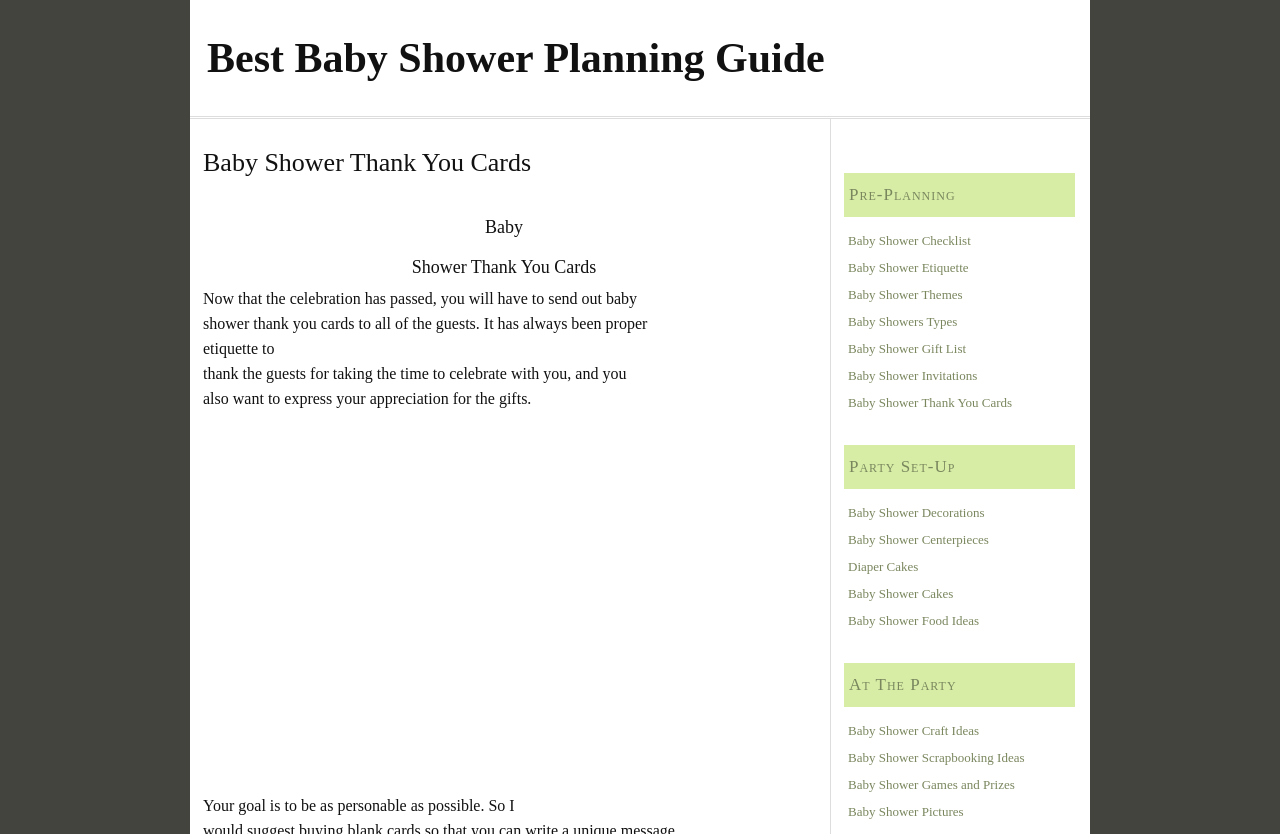Please provide the bounding box coordinates for the element that needs to be clicked to perform the instruction: "Click on 'Baby Shower Games and Prizes'". The coordinates must consist of four float numbers between 0 and 1, formatted as [left, top, right, bottom].

[0.659, 0.924, 0.841, 0.957]